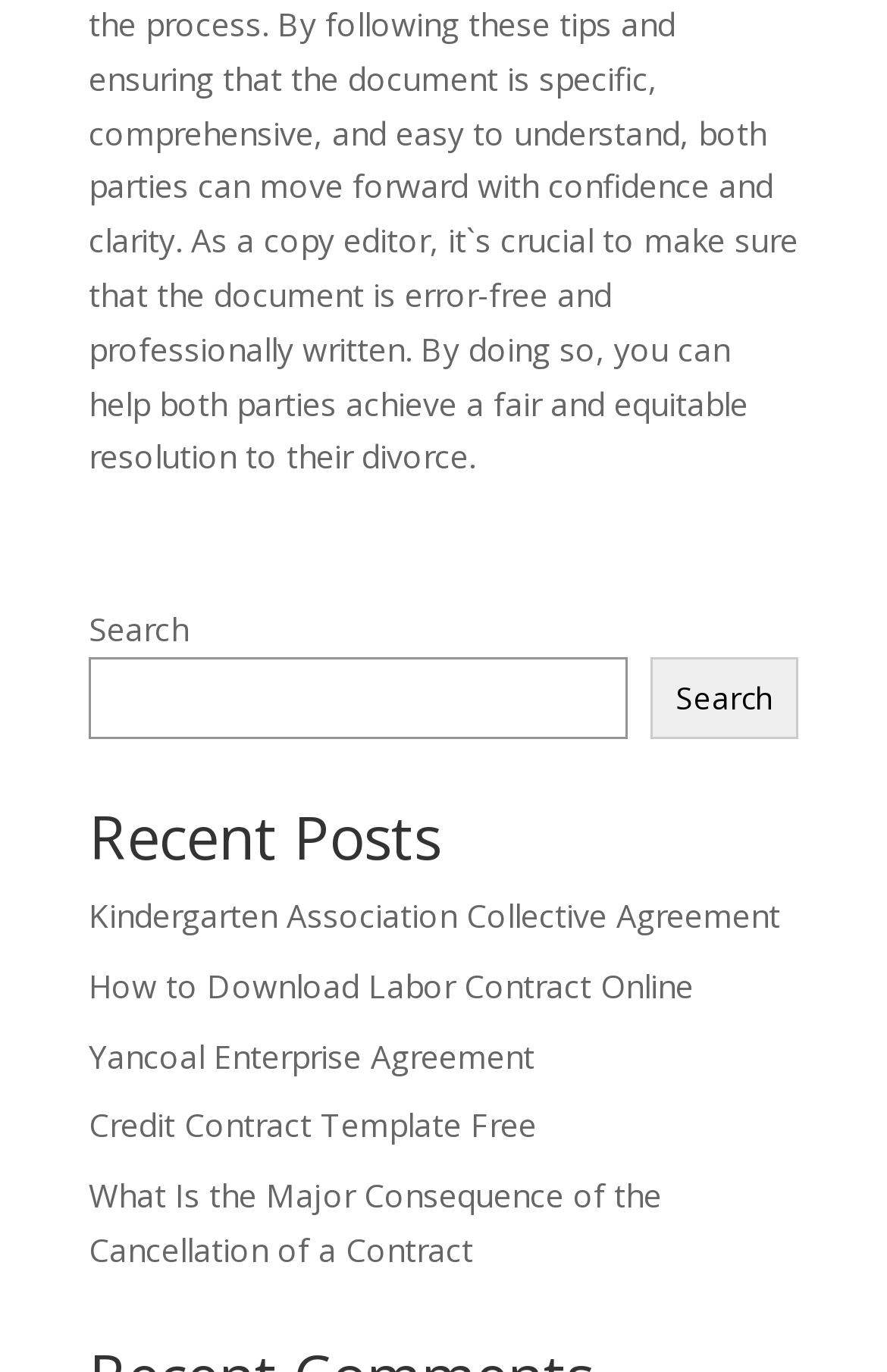Look at the image and write a detailed answer to the question: 
What is the position of the search button?

The search button is located on the right side of the search box, as indicated by its bounding box coordinates [0.733, 0.479, 0.9, 0.539], which shows that it is positioned to the right of the search box.